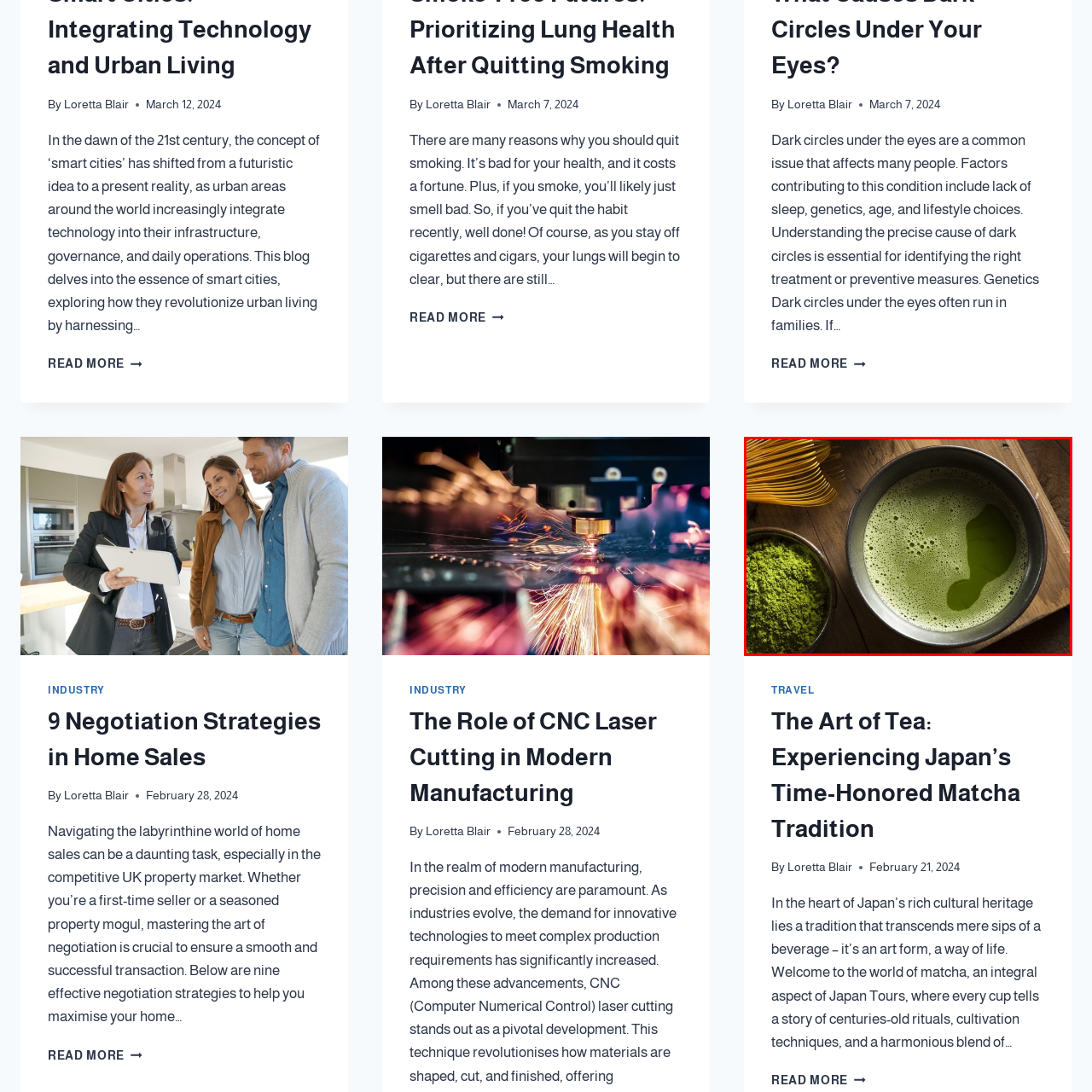Offer a detailed caption for the picture inside the red-bordered area.

The image showcases a beautifully prepared bowl of matcha tea, prominently displayed in the center, featuring its vibrant green color and a frothy surface. To the left, there is a bowl of matcha powder, showcasing the finely ground green tea leaves, which contribute to the tea's distinct flavor and rich color. Adjacent to these items, a traditional bamboo whisk lies atop a rustic wooden surface, highlighting the artisanal nature of matcha preparation. This arrangement reflects the cultural significance of matcha in Japan, emphasizing both its aesthetic appeal and the meticulous rituals associated with its preparation. The context suggests an exploration of Japan's time-honored matcha tradition, inviting viewers to delve deeper into the artistry behind this beloved beverage.